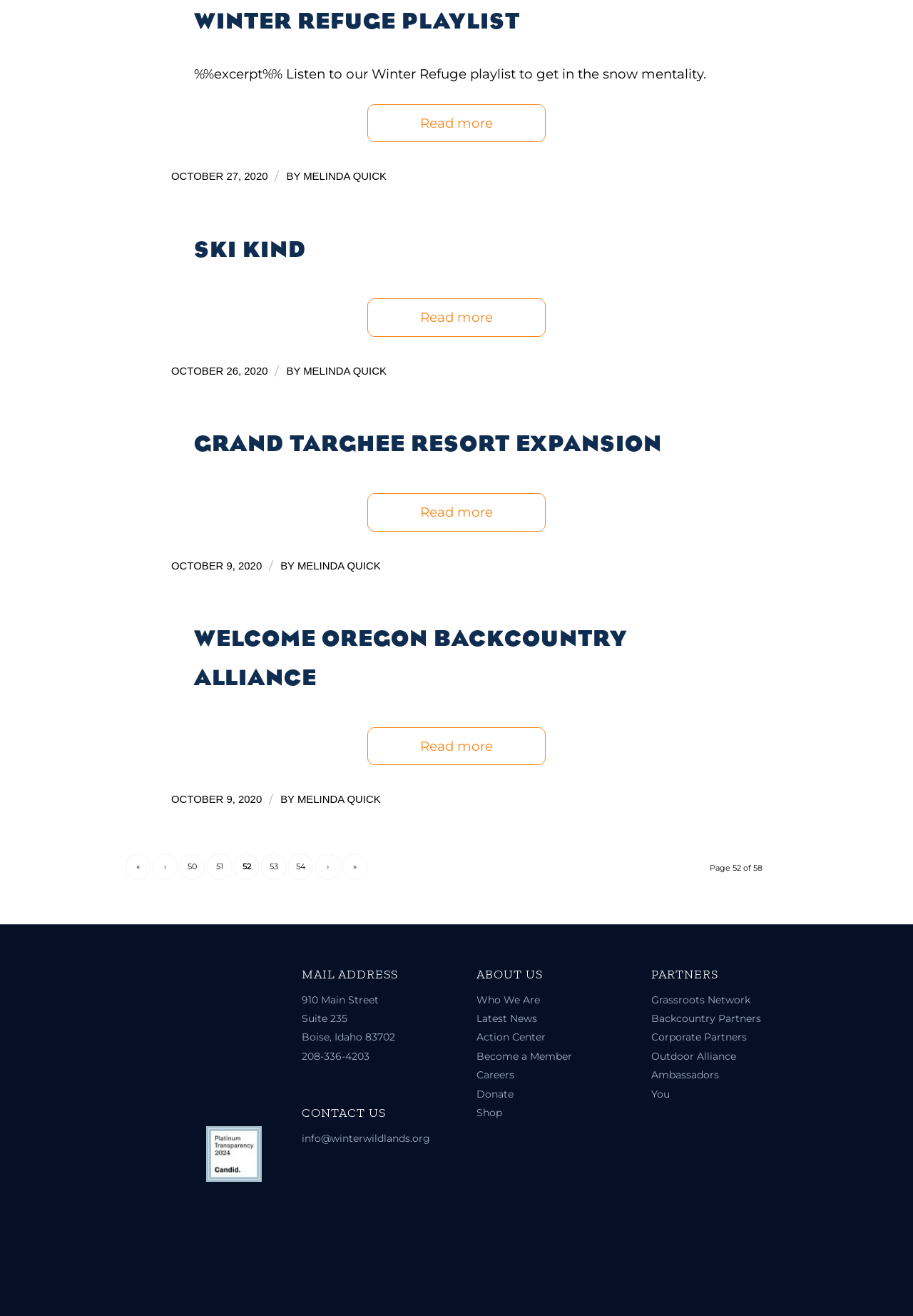Identify the bounding box for the described UI element. Provide the coordinates in (top-left x, top-left y, bottom-right x, bottom-right y) format with values ranging from 0 to 1: 53

[0.286, 0.649, 0.314, 0.668]